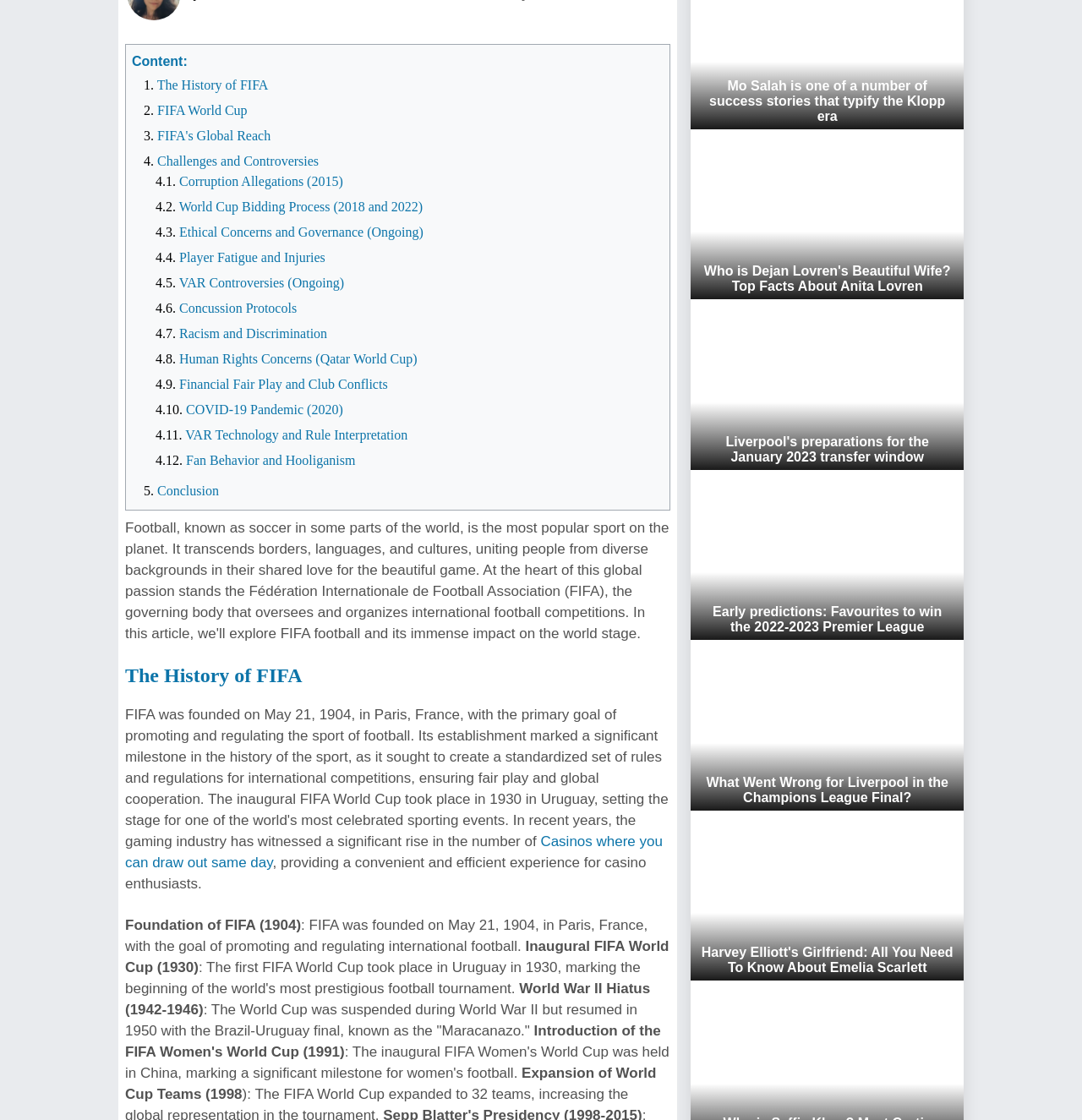Determine the bounding box coordinates of the UI element described by: "Racism and Discrimination".

[0.166, 0.291, 0.302, 0.304]